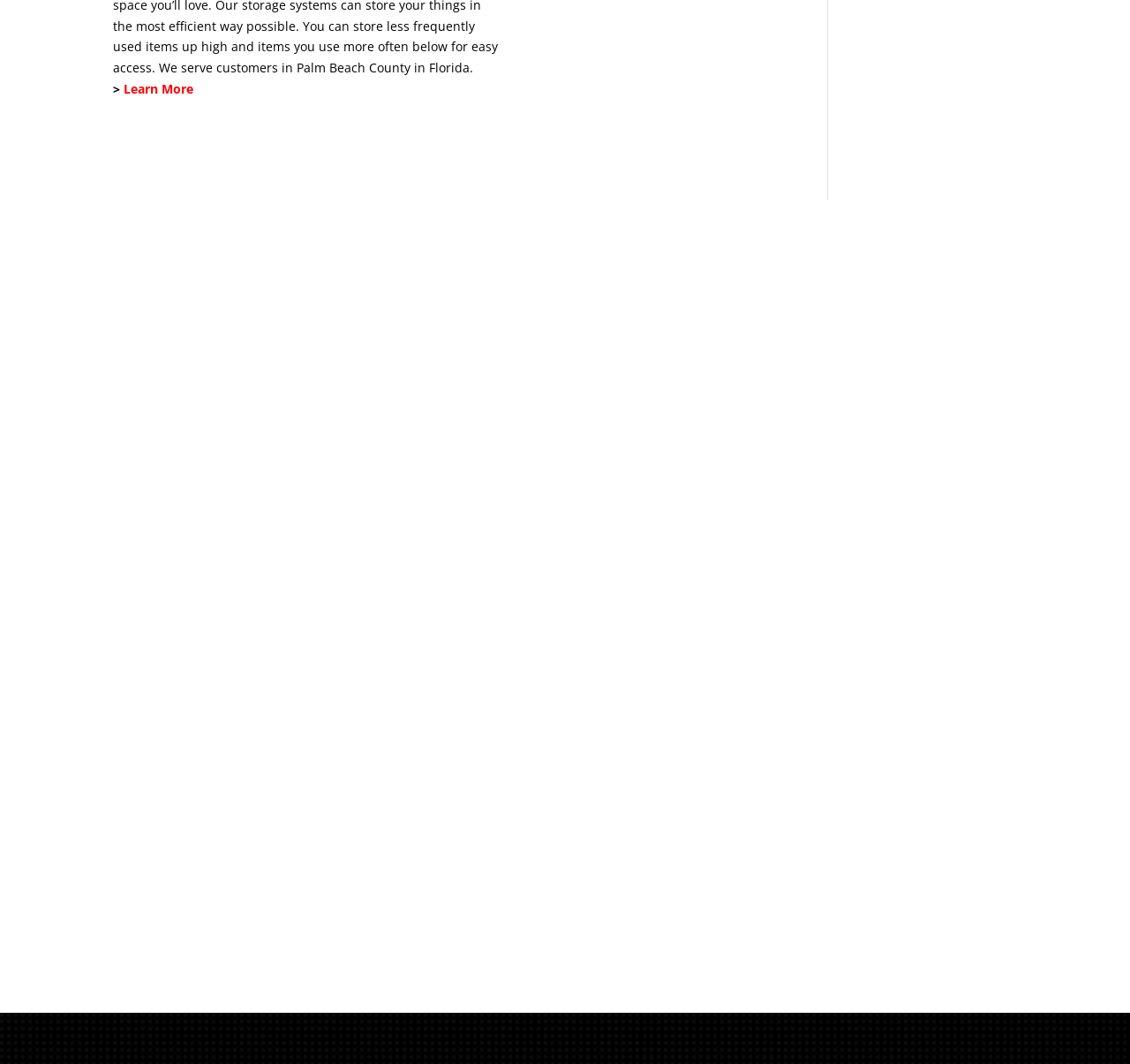Please determine the bounding box coordinates of the section I need to click to accomplish this instruction: "Get a free quote".

[0.14, 0.868, 0.297, 0.91]